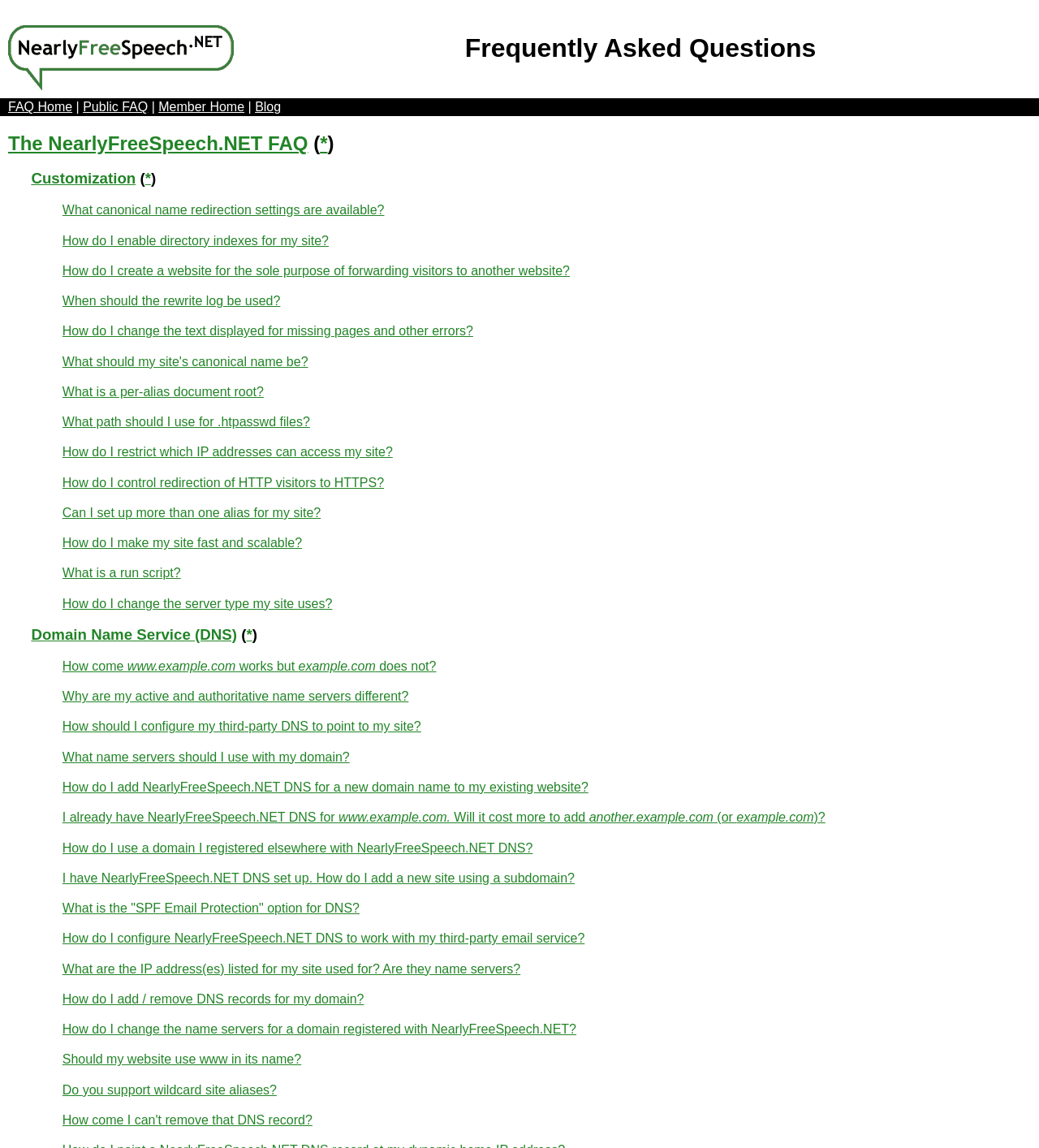Show me the bounding box coordinates of the clickable region to achieve the task as per the instruction: "Call today".

None